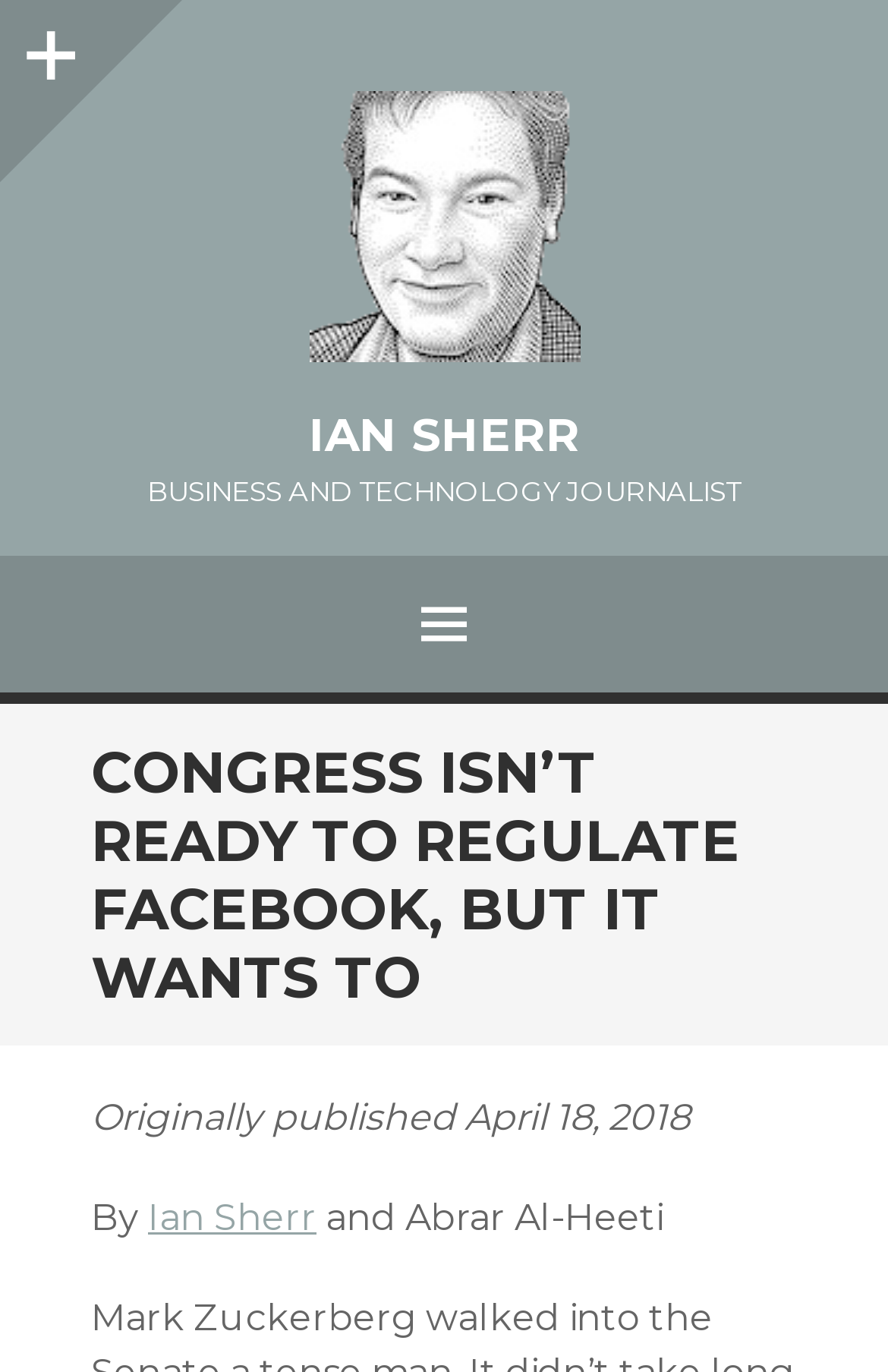Analyze the image and answer the question with as much detail as possible: 
Who is the author of the article?

The author of the article can be found by looking at the link element with the text 'Ian Sherr' which appears multiple times on the webpage, indicating that Ian Sherr is the author of the article.